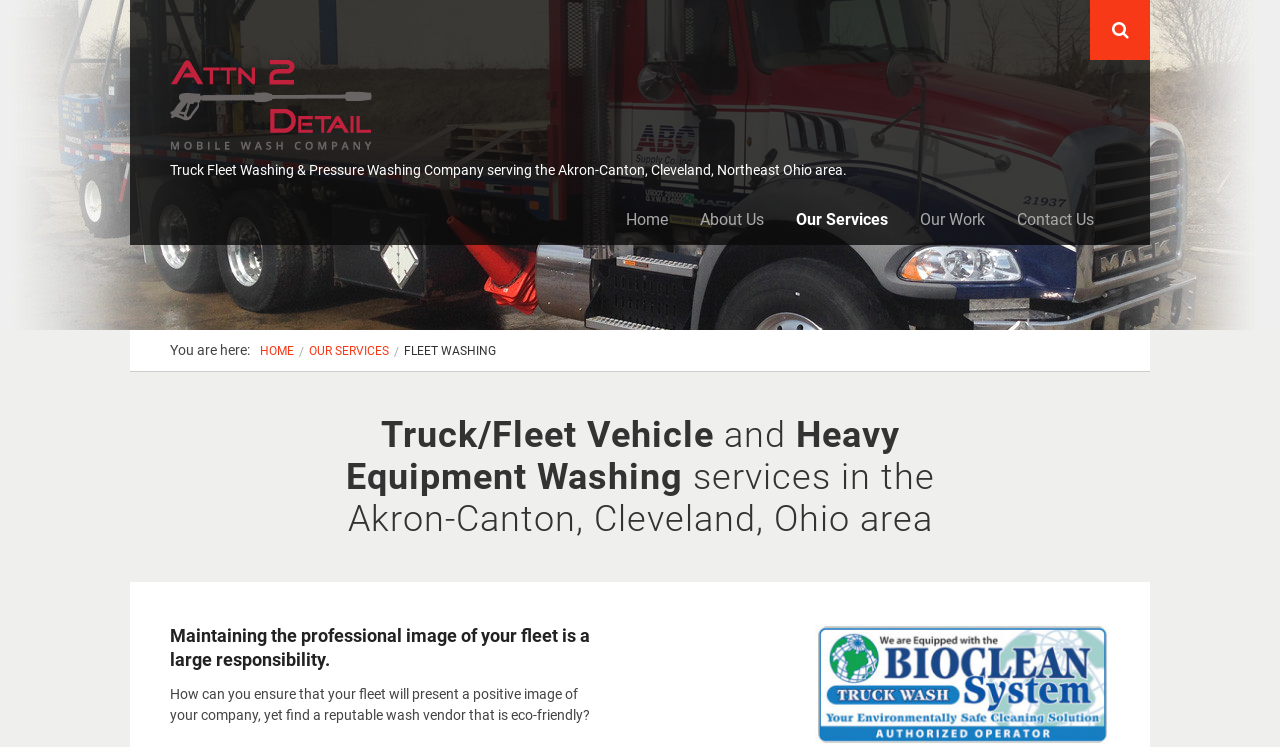Please answer the following question using a single word or phrase: 
What is the company's service area?

Akron-Canton, Cleveland, Northeast Ohio